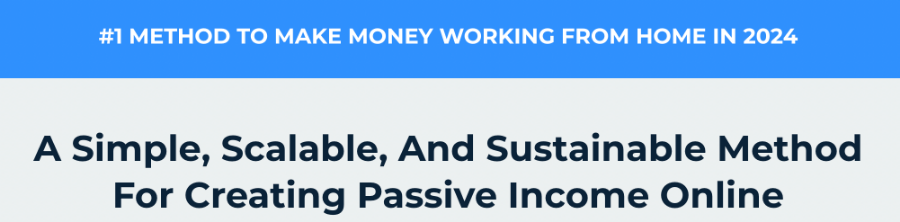Please provide a one-word or short phrase answer to the question:
What type of income is being emphasized?

passive income